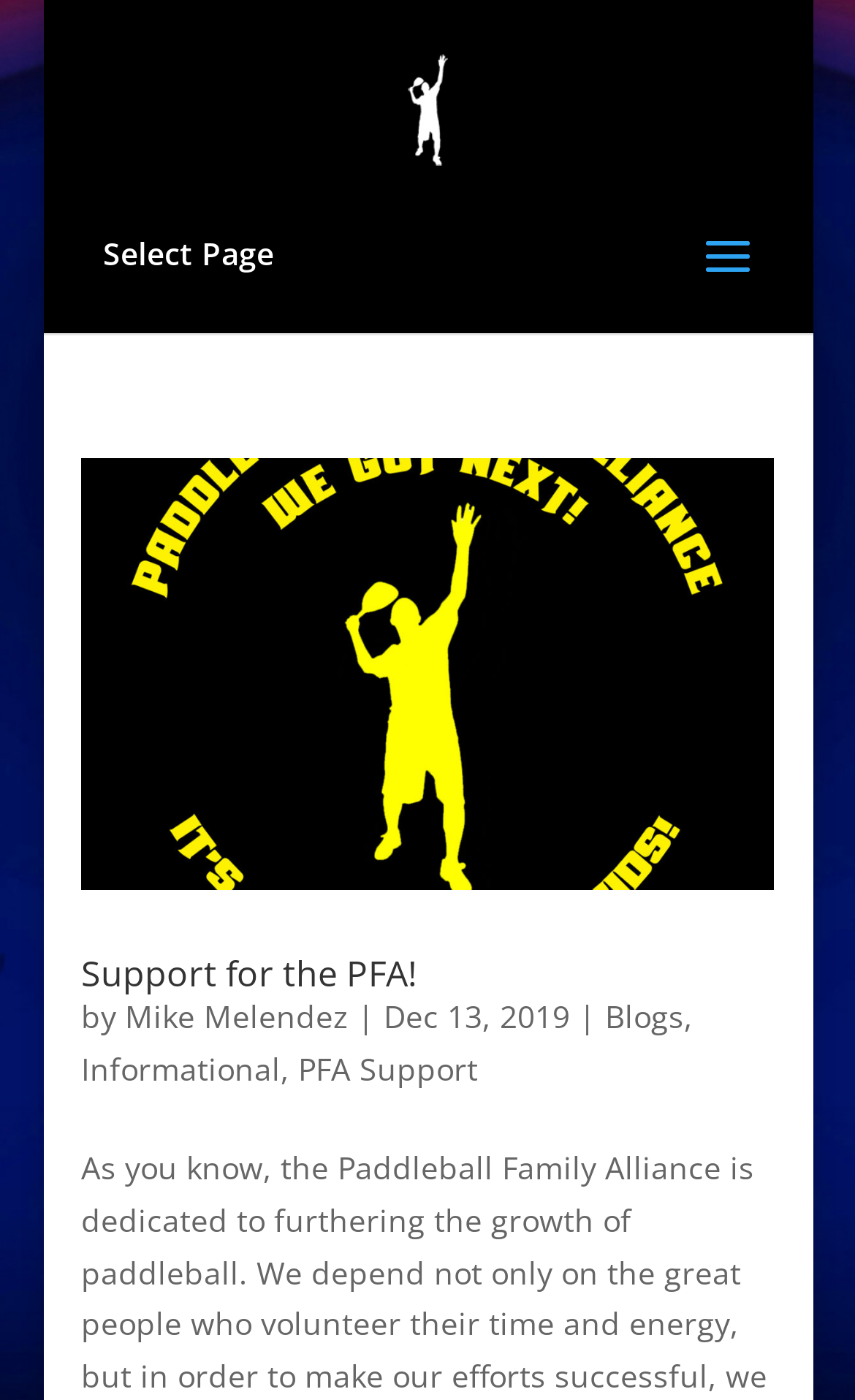What is the title of the main article? Refer to the image and provide a one-word or short phrase answer.

Support for the PFA!